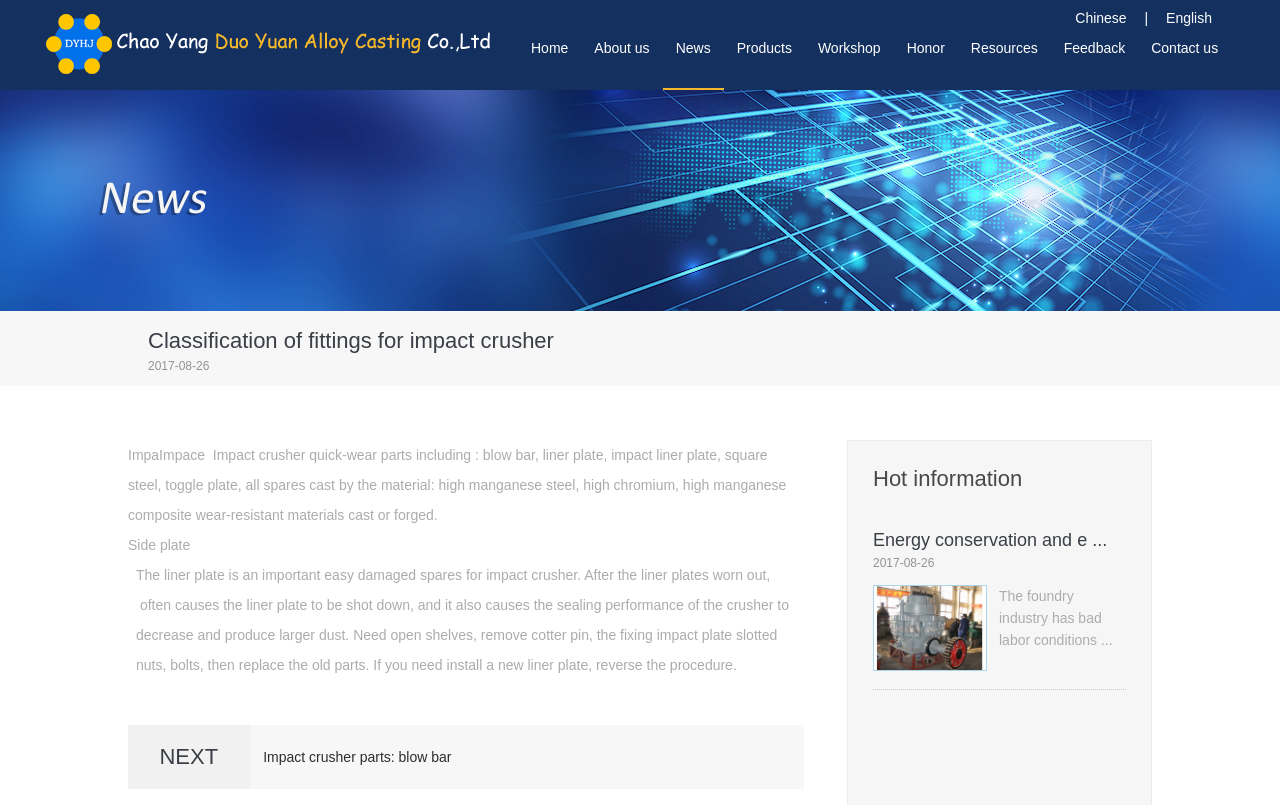What is the title of the next news article?
Refer to the screenshot and respond with a concise word or phrase.

Energy conservation and emission reduction